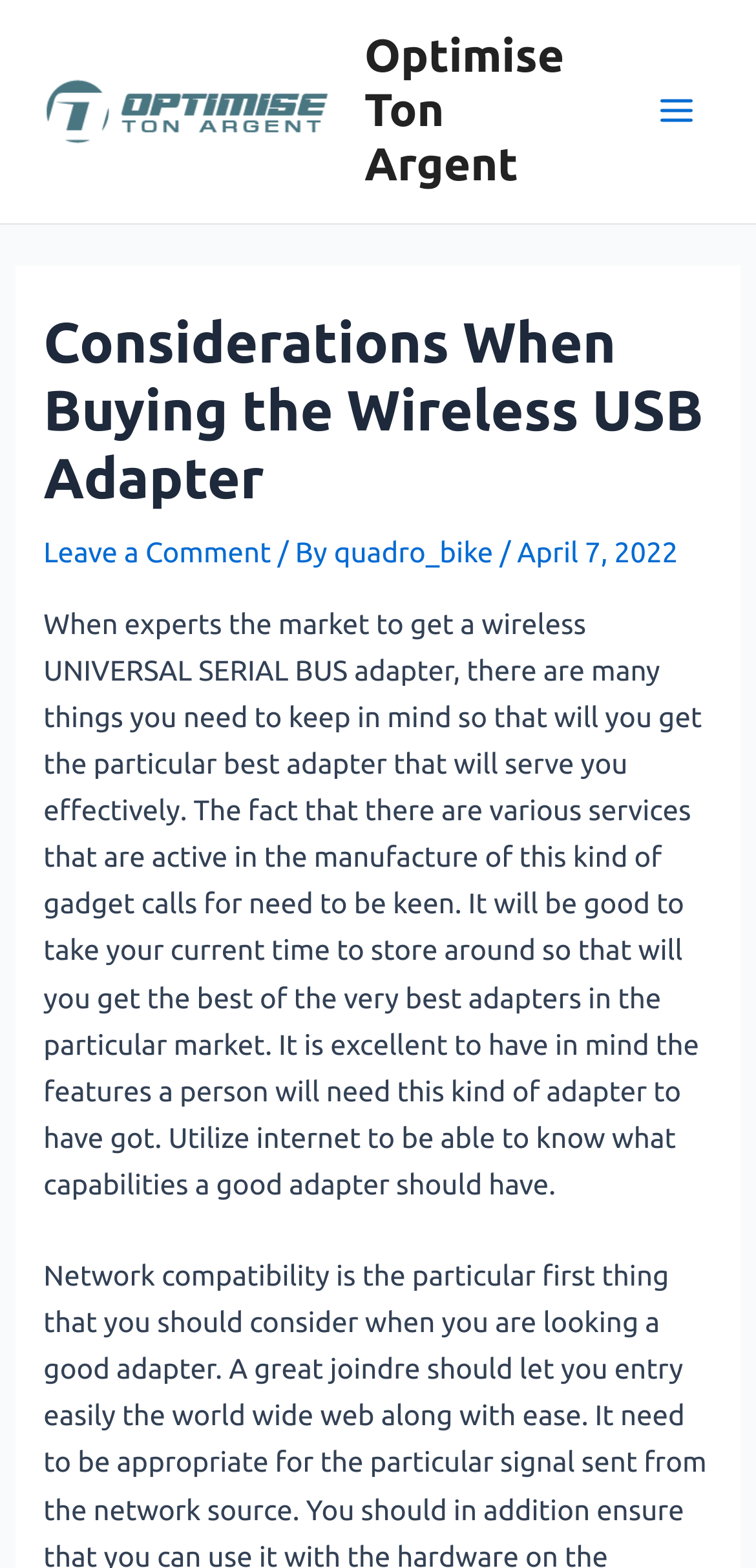Construct a thorough caption encompassing all aspects of the webpage.

The webpage appears to be a blog post or article discussing considerations when buying a wireless USB adapter. At the top left of the page, there is a link and an image, both labeled "Optimise Ton Argent". Below this, there is a main menu button on the top right corner of the page.

The main content of the page is a header section that spans almost the entire width of the page. This section contains a heading that reads "Considerations When Buying the Wireless USB Adapter", followed by a link to "Leave a Comment", a text "/ By", a link to "quadro_bike", and a date "April 7, 2022".

Below the header section, there is a large block of text that discusses the importance of considering various factors when purchasing a wireless USB adapter. The text is divided into several paragraphs and provides guidance on what features to look for in a good adapter.

There are a total of three links on the page, two of which are labeled "Optimise Ton Argent" and one that reads "Leave a Comment". There are also two images on the page, one of which is associated with the "Optimise Ton Argent" link and the other is a small icon within the main menu button.